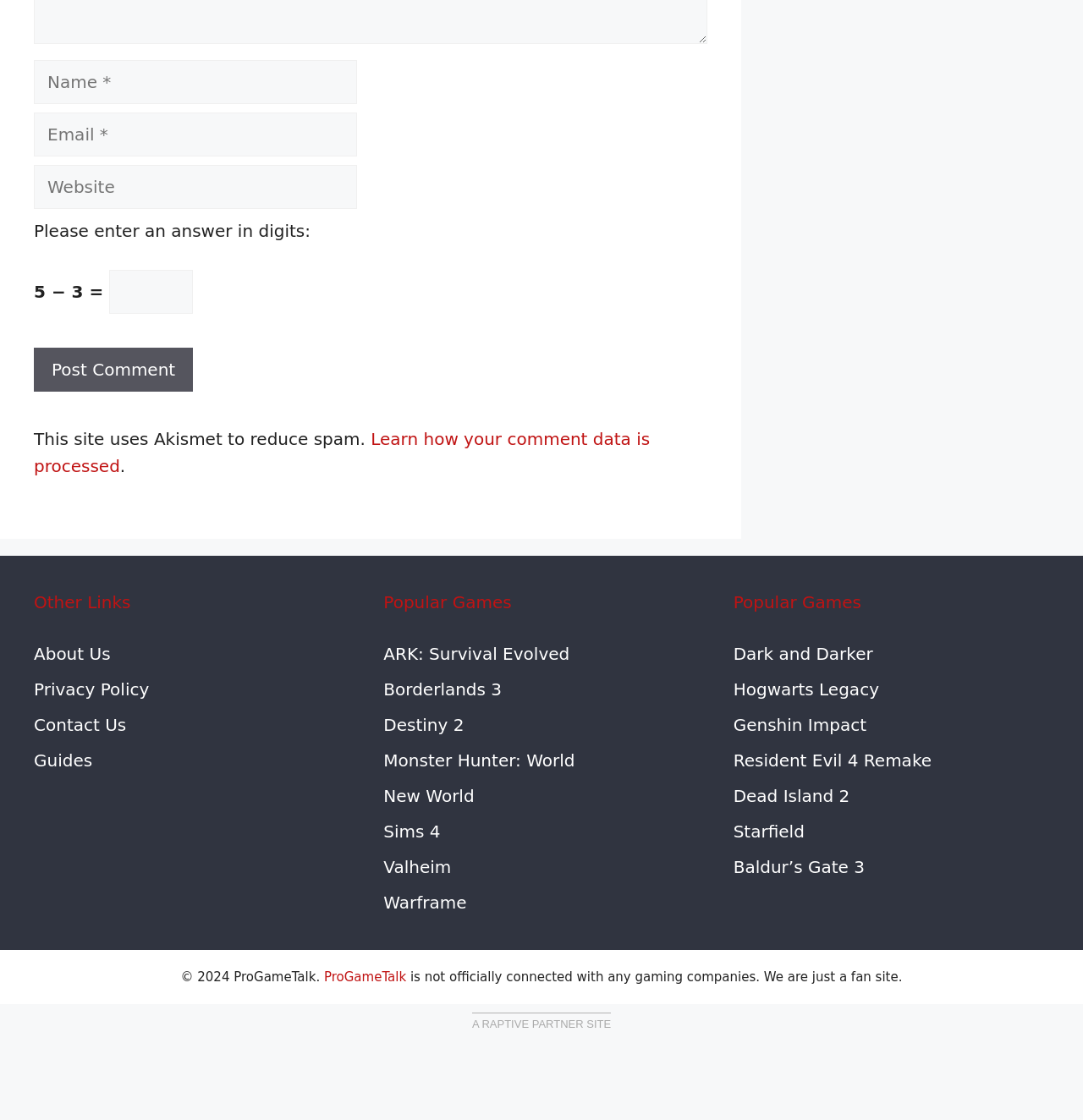Provide a one-word or brief phrase answer to the question:
What is the math problem presented on the page?

5 - 3 =